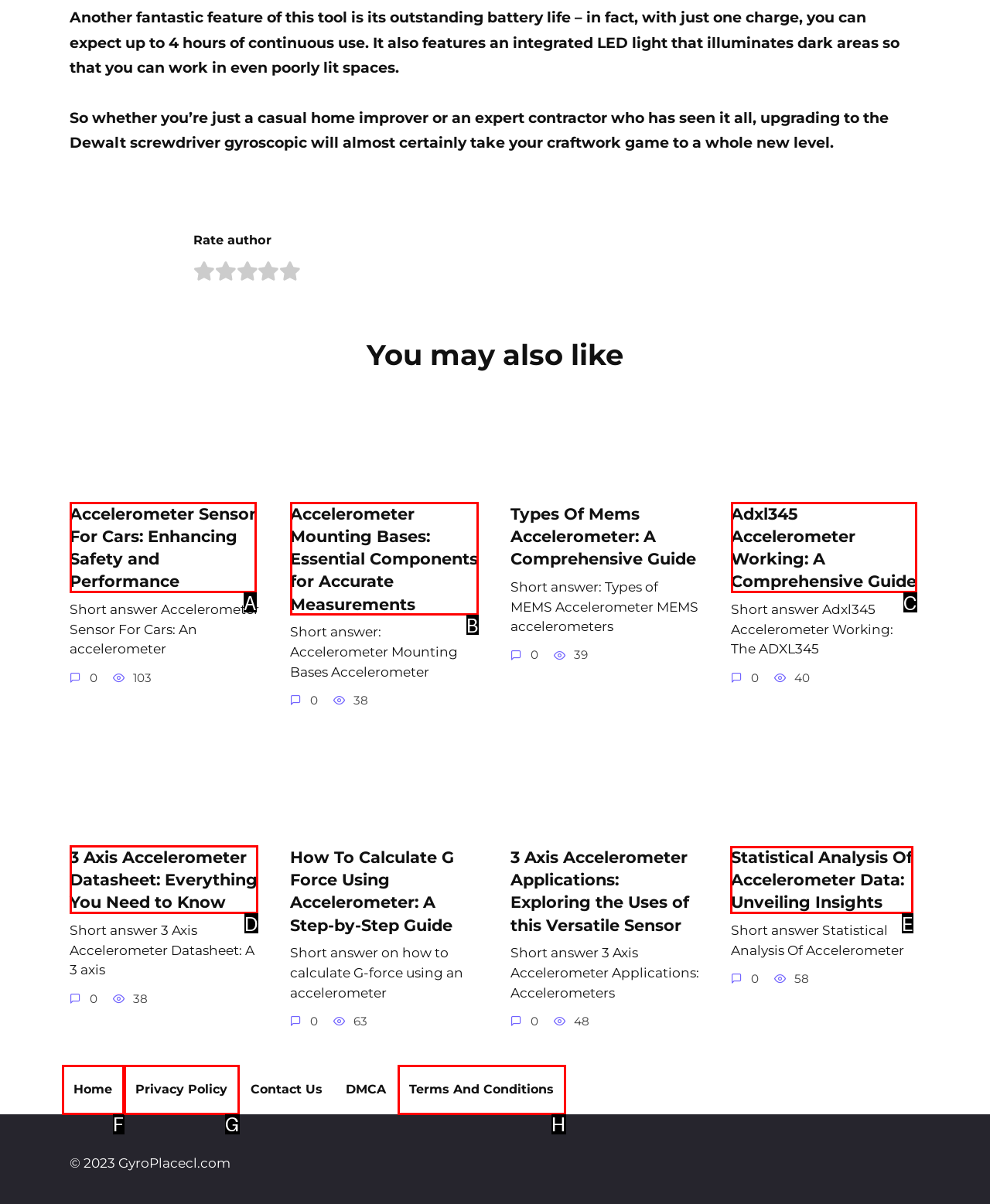Tell me which one HTML element I should click to complete the following task: Read the article about Statistical Analysis Of Accelerometer Data
Answer with the option's letter from the given choices directly.

E